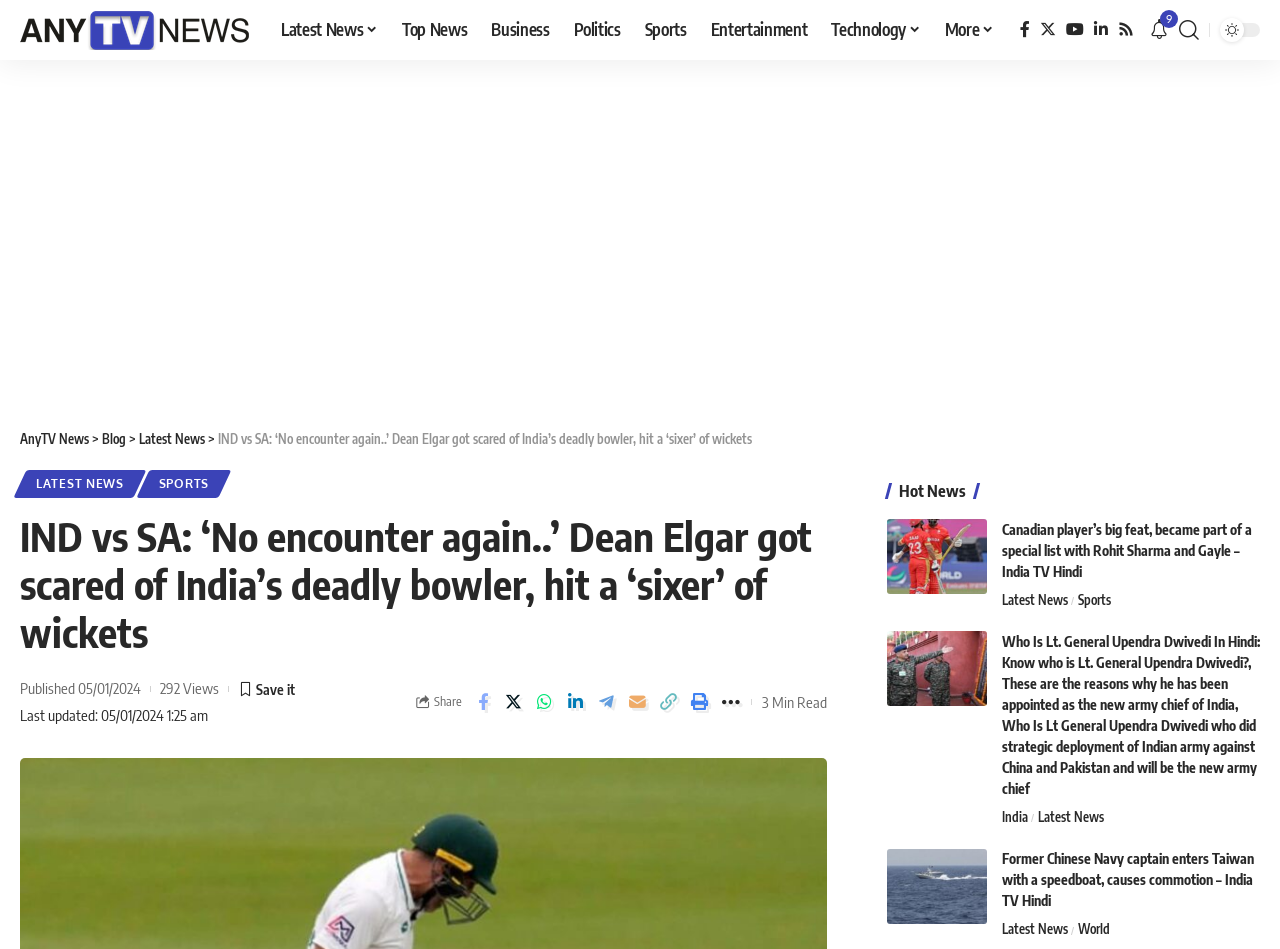Specify the bounding box coordinates for the region that must be clicked to perform the given instruction: "Search for something".

[0.921, 0.014, 0.937, 0.05]